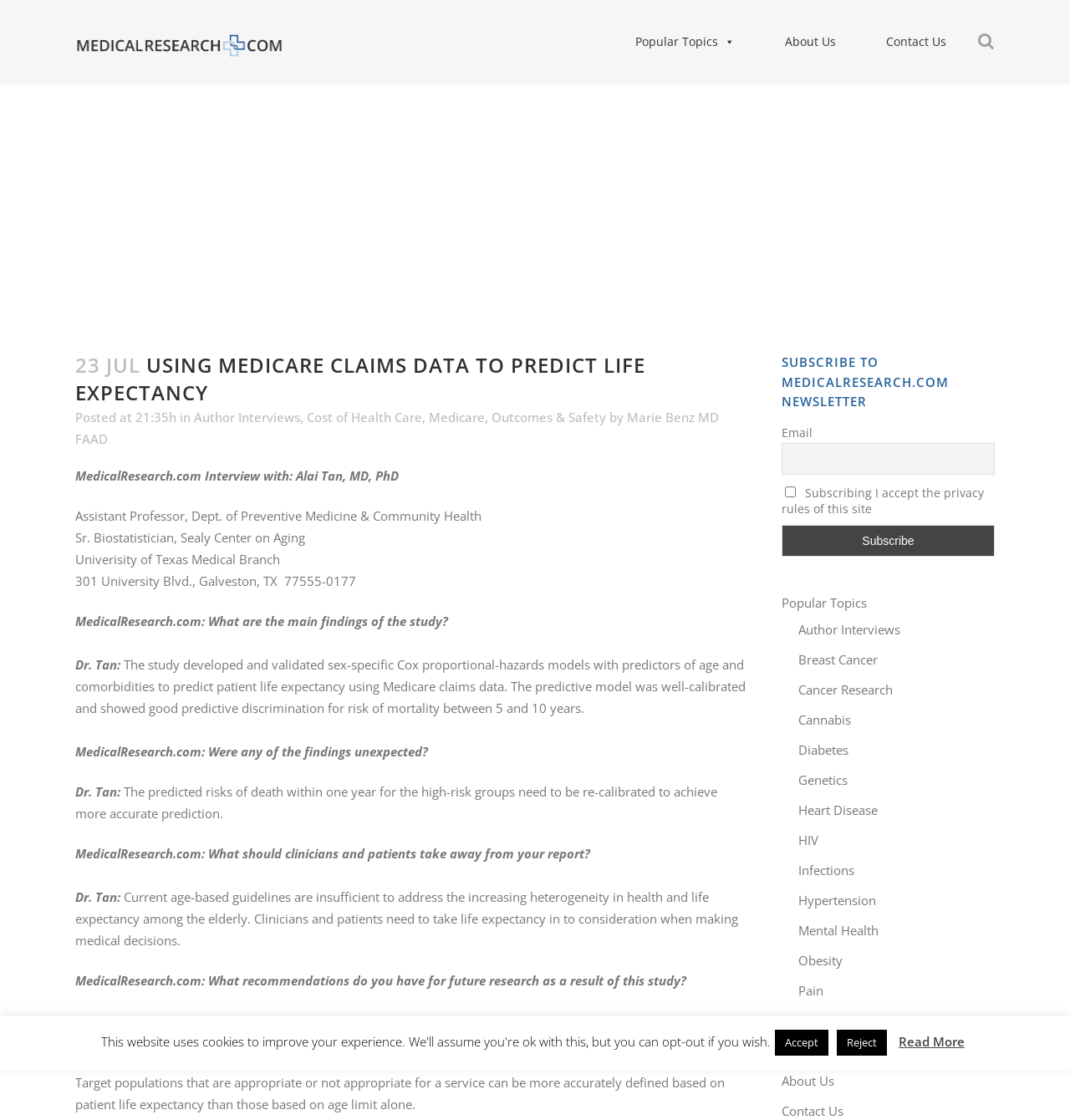What is the email address required for subscription?
Answer the question using a single word or phrase, according to the image.

Not specified